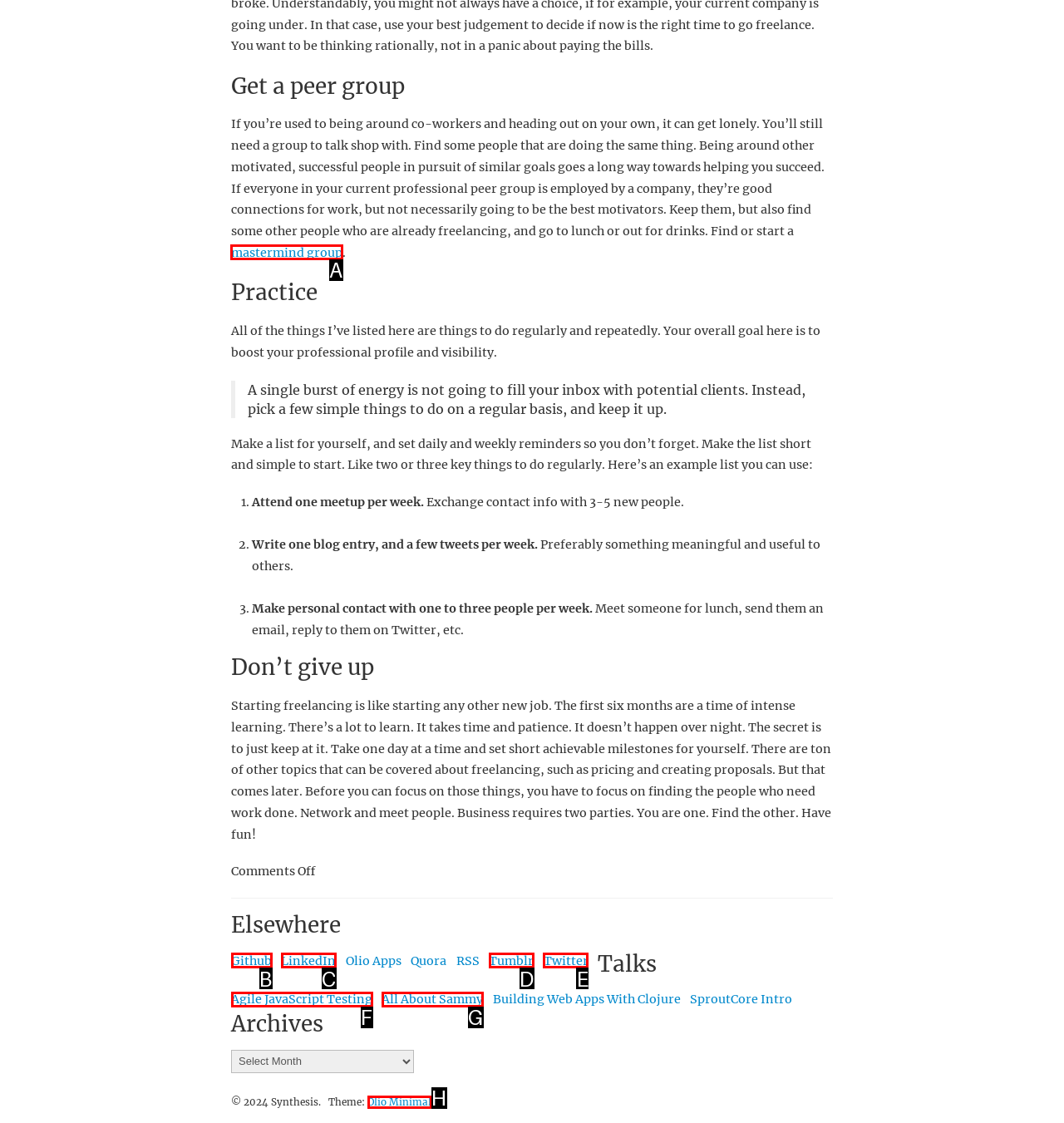Point out the correct UI element to click to carry out this instruction: Click the 'mastermind group' link
Answer with the letter of the chosen option from the provided choices directly.

A